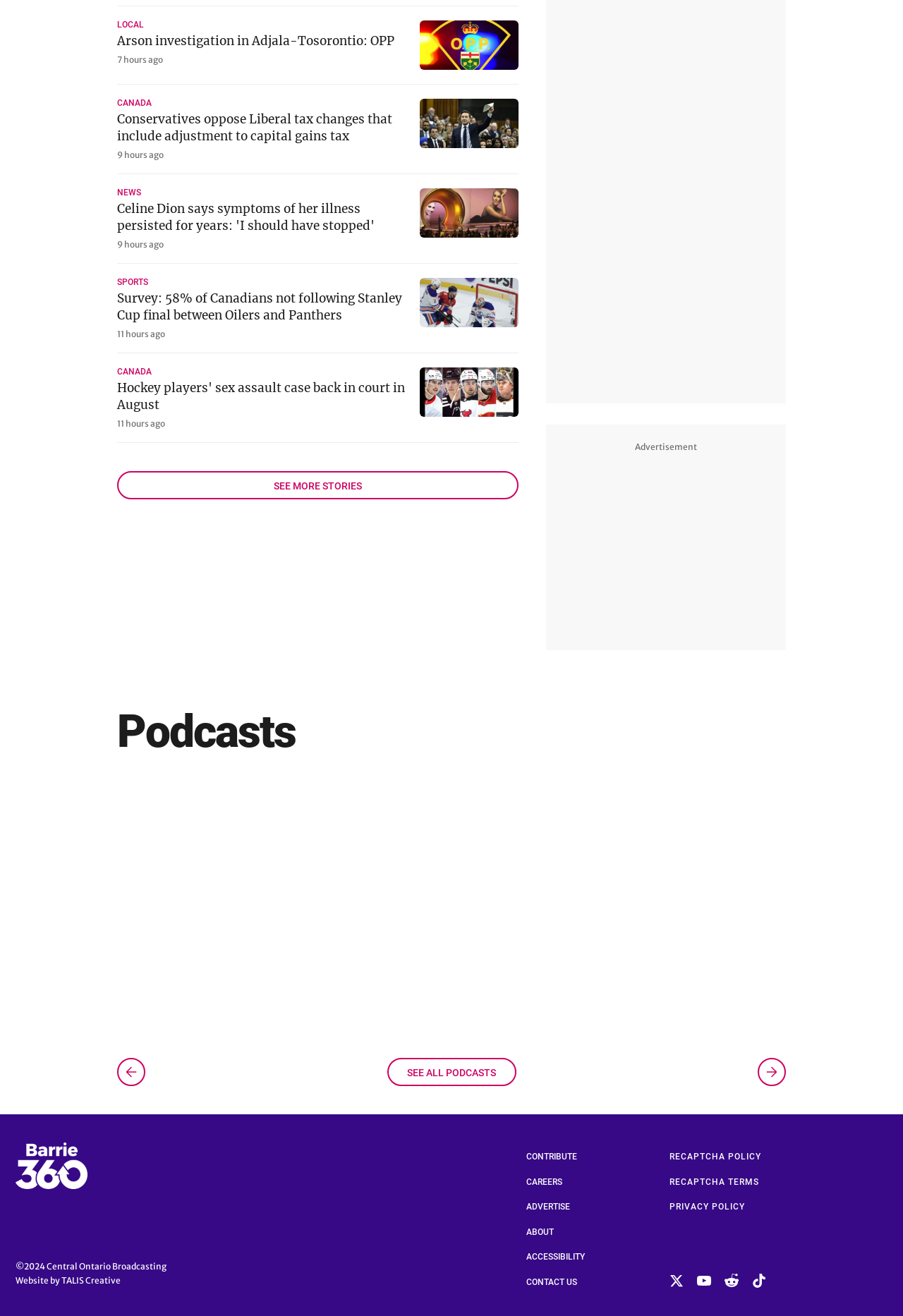Reply to the question below using a single word or brief phrase:
What is the copyright year mentioned on the webpage?

2024